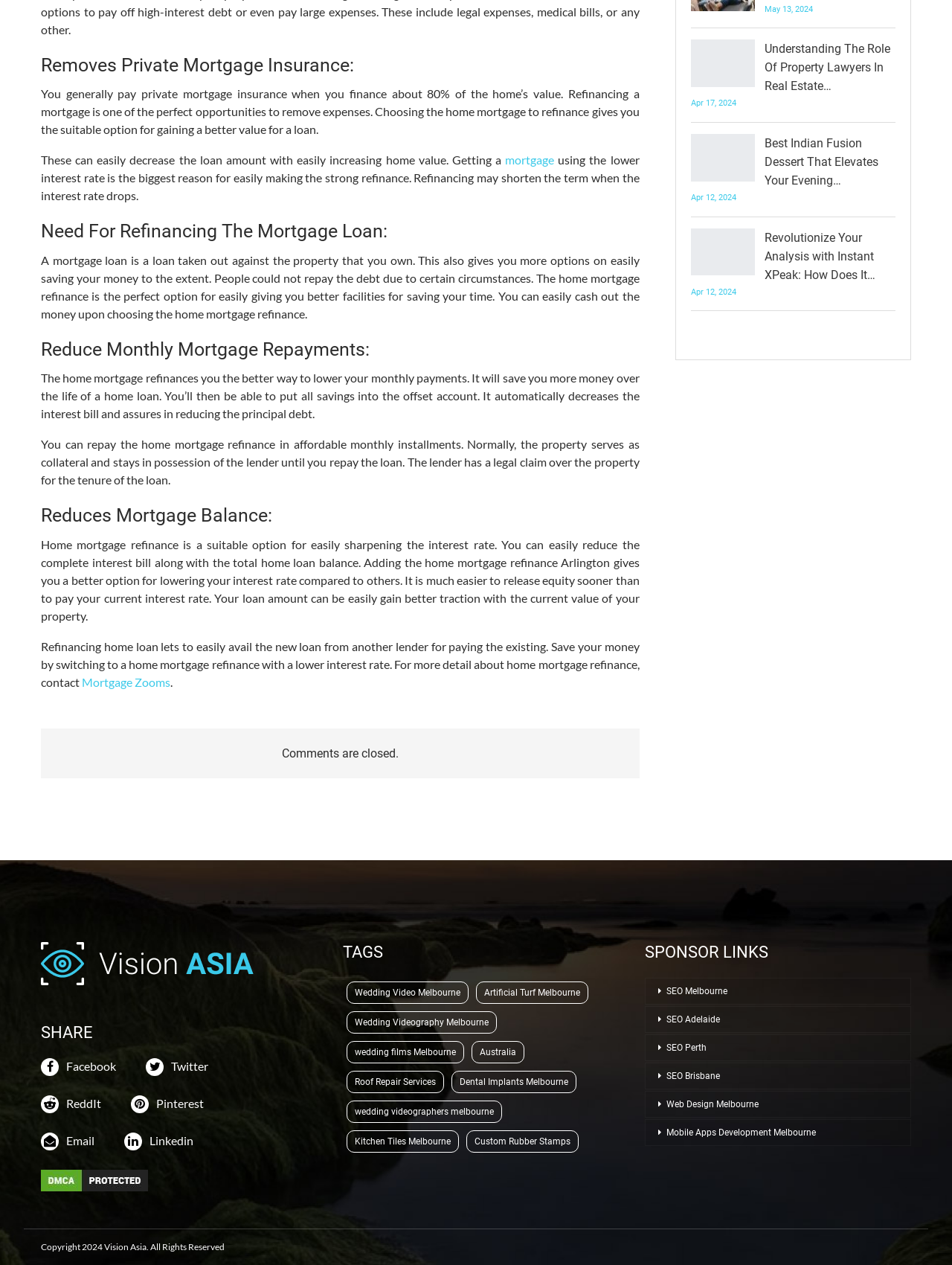How can you repay a home mortgage refinance?
Examine the screenshot and reply with a single word or phrase.

In affordable monthly installments